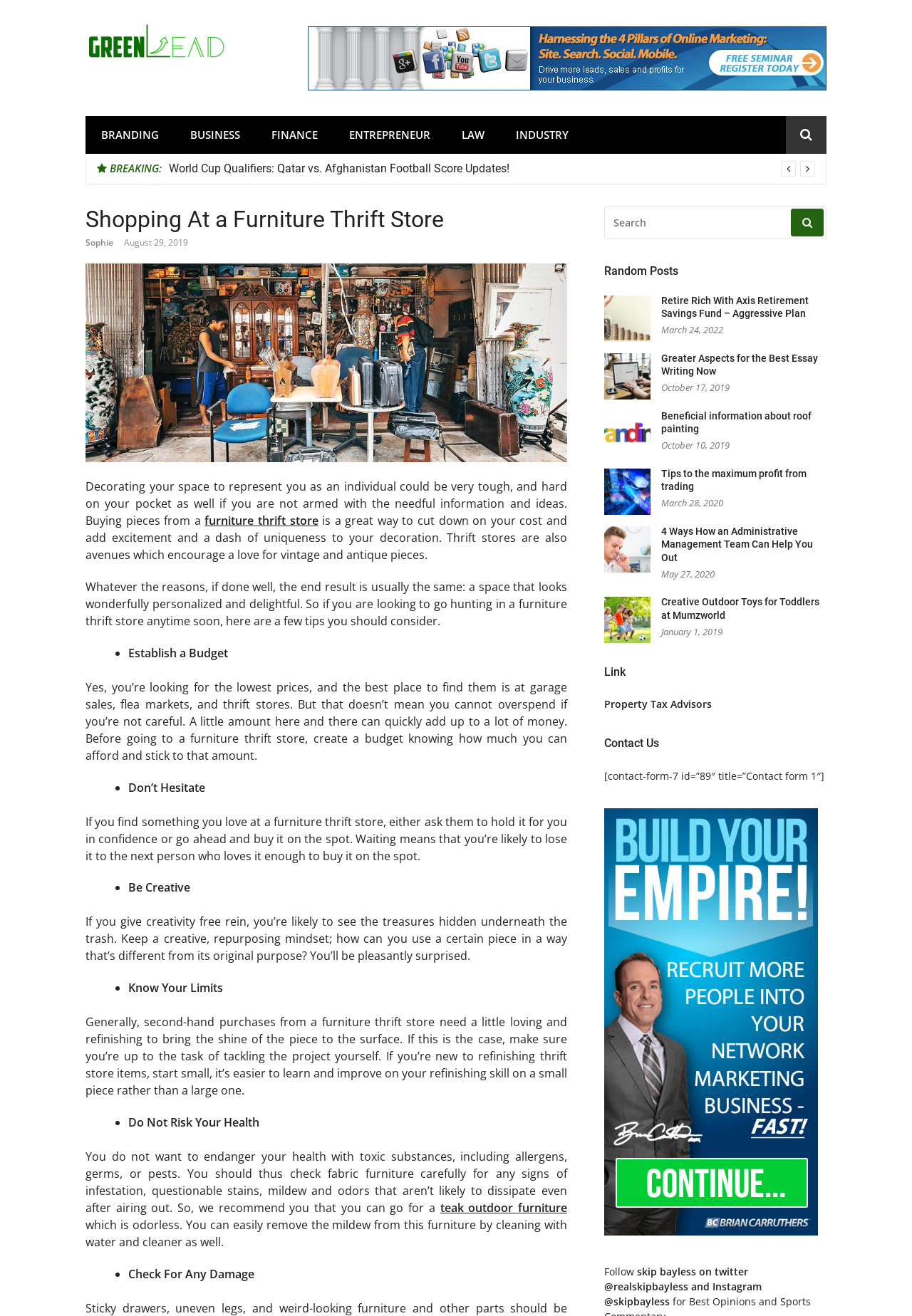Offer a meticulous caption that includes all visible features of the webpage.

The webpage is about shopping at a furniture thrift store, with the title "Shopping At a Furniture Thrift Store – Green Lead" displayed at the top. Below the title, there is a logo image and a link to "Green Lead". 

The top navigation menu consists of several links, including "BRANDING", "BUSINESS", "FINANCE", "ENTREPRENEUR", "LAW", and "INDUSTRY", which are evenly spaced and aligned horizontally.

The main content of the webpage is an article about shopping at a furniture thrift store. The article starts with a heading "Shopping At a Furniture Thrift Store" and is followed by a brief introduction to the topic. The article then provides several tips for shopping at a furniture thrift store, including establishing a budget, not hesitating to buy, being creative, knowing one's limits, and not risking one's health. Each tip is marked with a bullet point and is accompanied by a brief explanation.

To the right of the article, there is a search bar with a search button. Below the search bar, there is a section titled "Random Posts" that lists several article titles with links, along with their publication dates. The article titles include "Retire Rich With Axis Retirement Savings Fund – Aggressive Plan", "Greater Aspects for the Best Essay Writing Now", and "Beneficial information about roof painting".

At the bottom of the webpage, there are several links and headings, including "Link", "Contact Us", and "Follow". The "Contact Us" section has a contact form, and the "Follow" section has links to Twitter and Instagram.